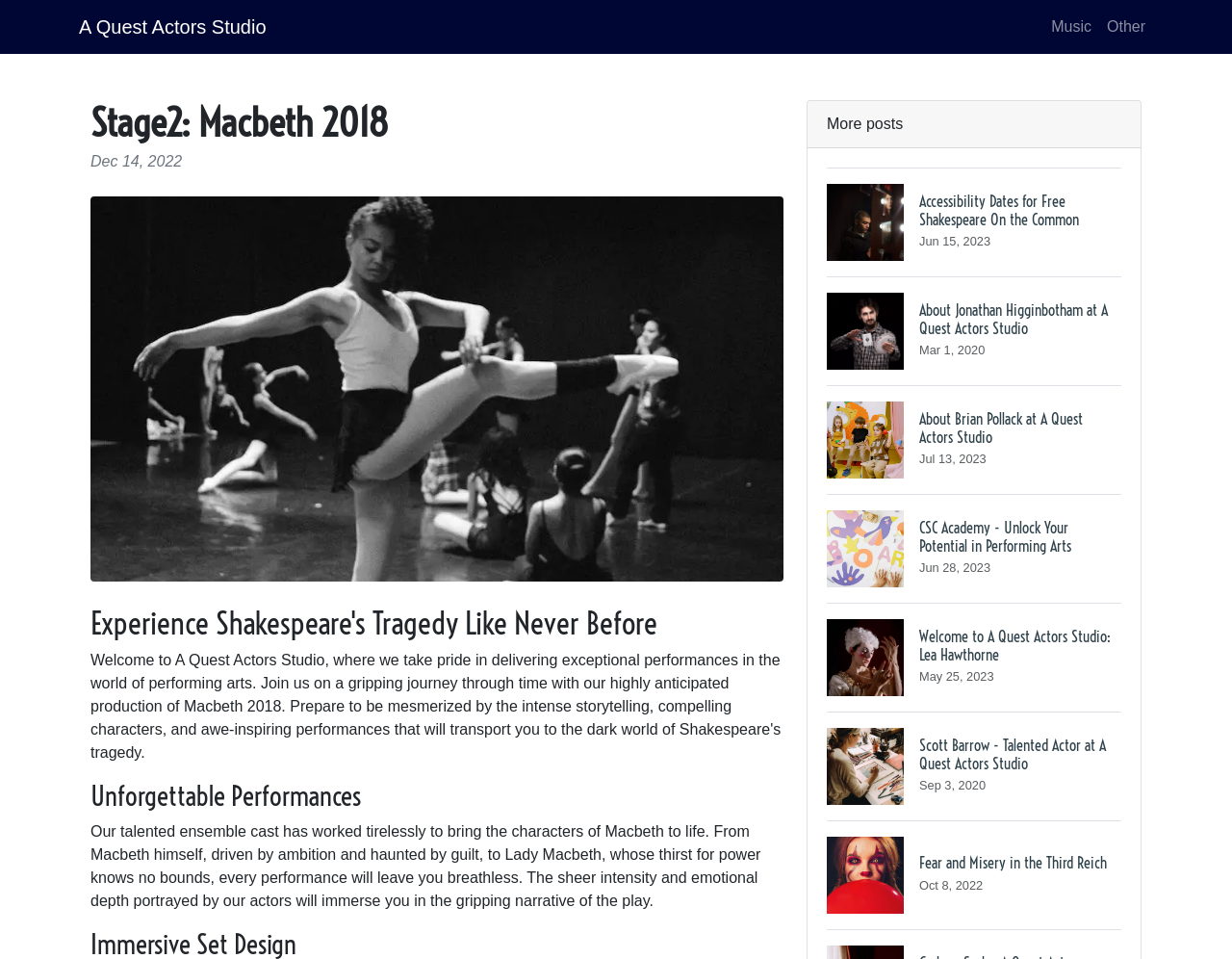Locate the bounding box coordinates of the UI element described by: "Music". Provide the coordinates as four float numbers between 0 and 1, formatted as [left, top, right, bottom].

[0.847, 0.008, 0.892, 0.048]